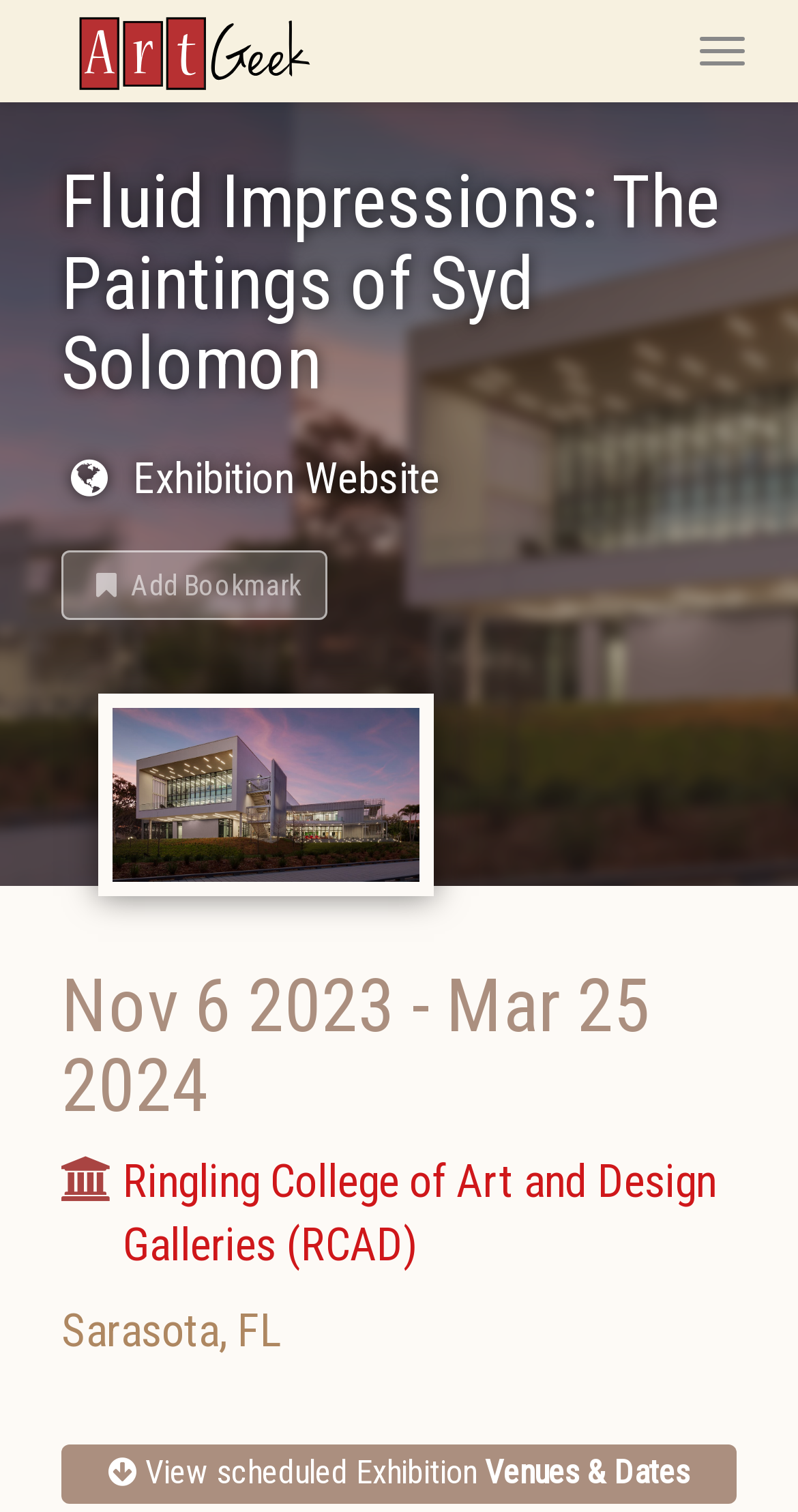Predict the bounding box of the UI element based on the description: "Exhibition Website". The coordinates should be four float numbers between 0 and 1, formatted as [left, top, right, bottom].

[0.077, 0.296, 0.551, 0.337]